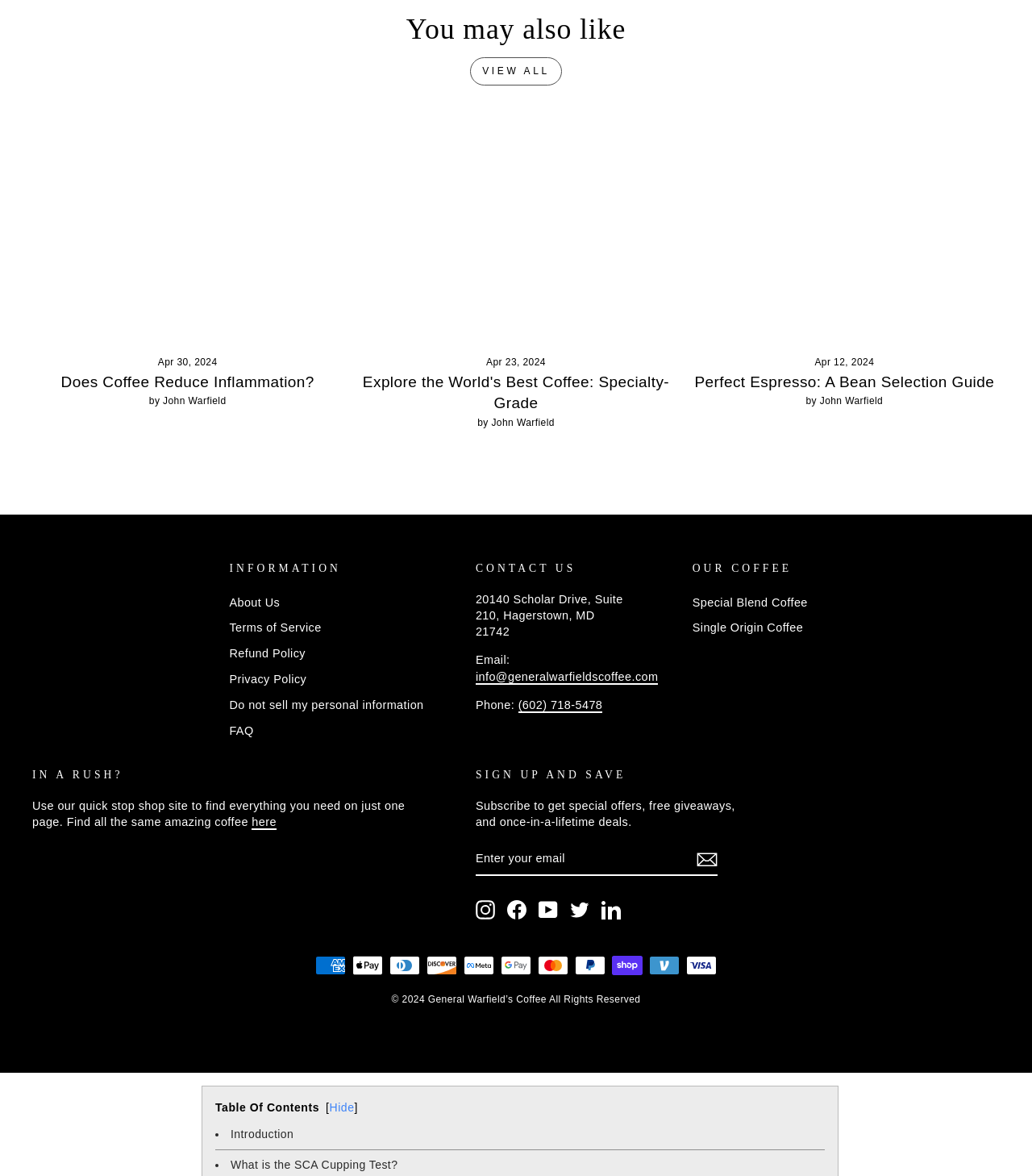Using the provided description: "Privacy Policy", find the bounding box coordinates of the corresponding UI element. The output should be four float numbers between 0 and 1, in the format [left, top, right, bottom].

[0.222, 0.568, 0.297, 0.587]